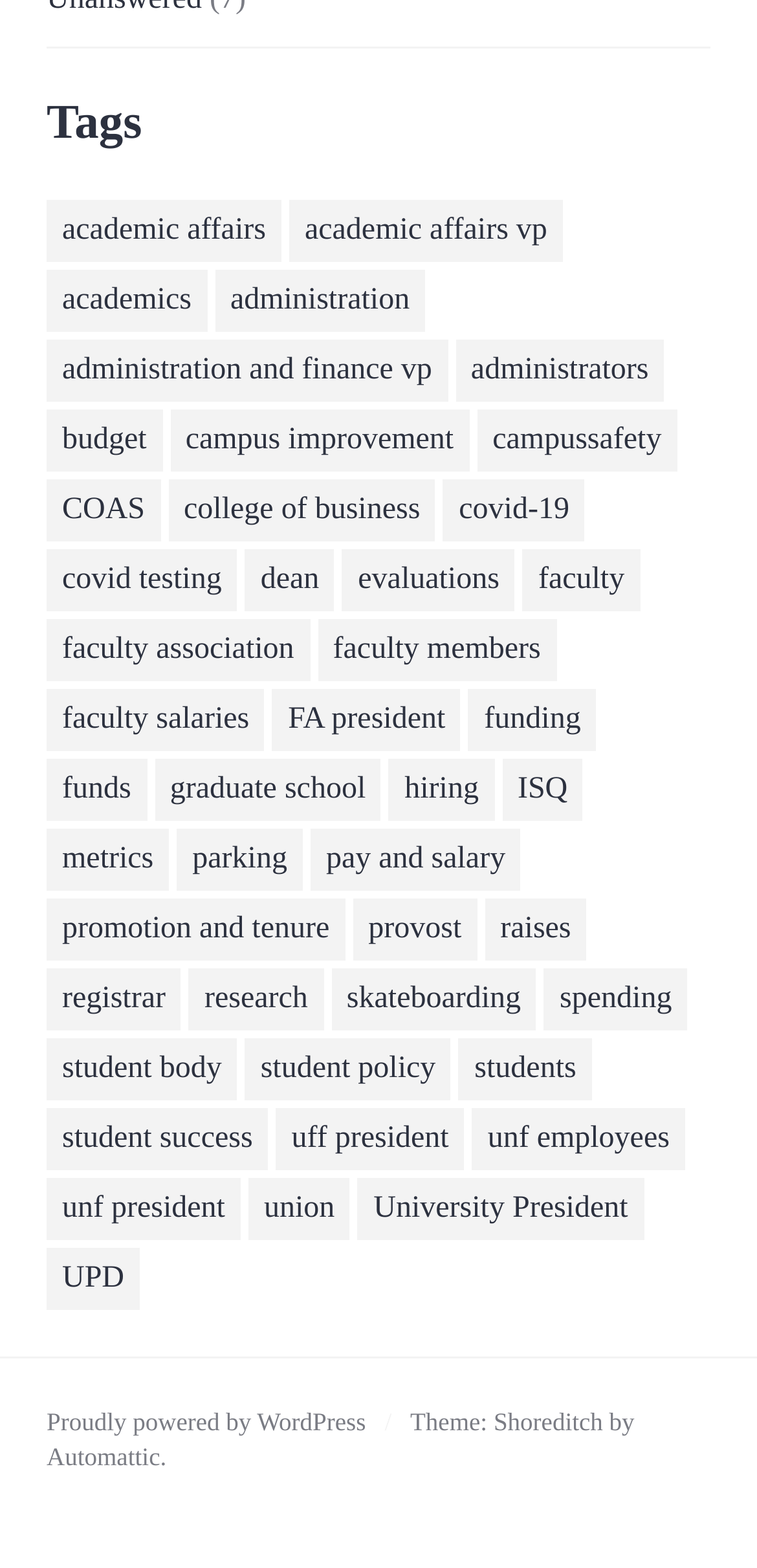Pinpoint the bounding box coordinates of the clickable element to carry out the following instruction: "View 'University President'."

[0.473, 0.752, 0.85, 0.791]